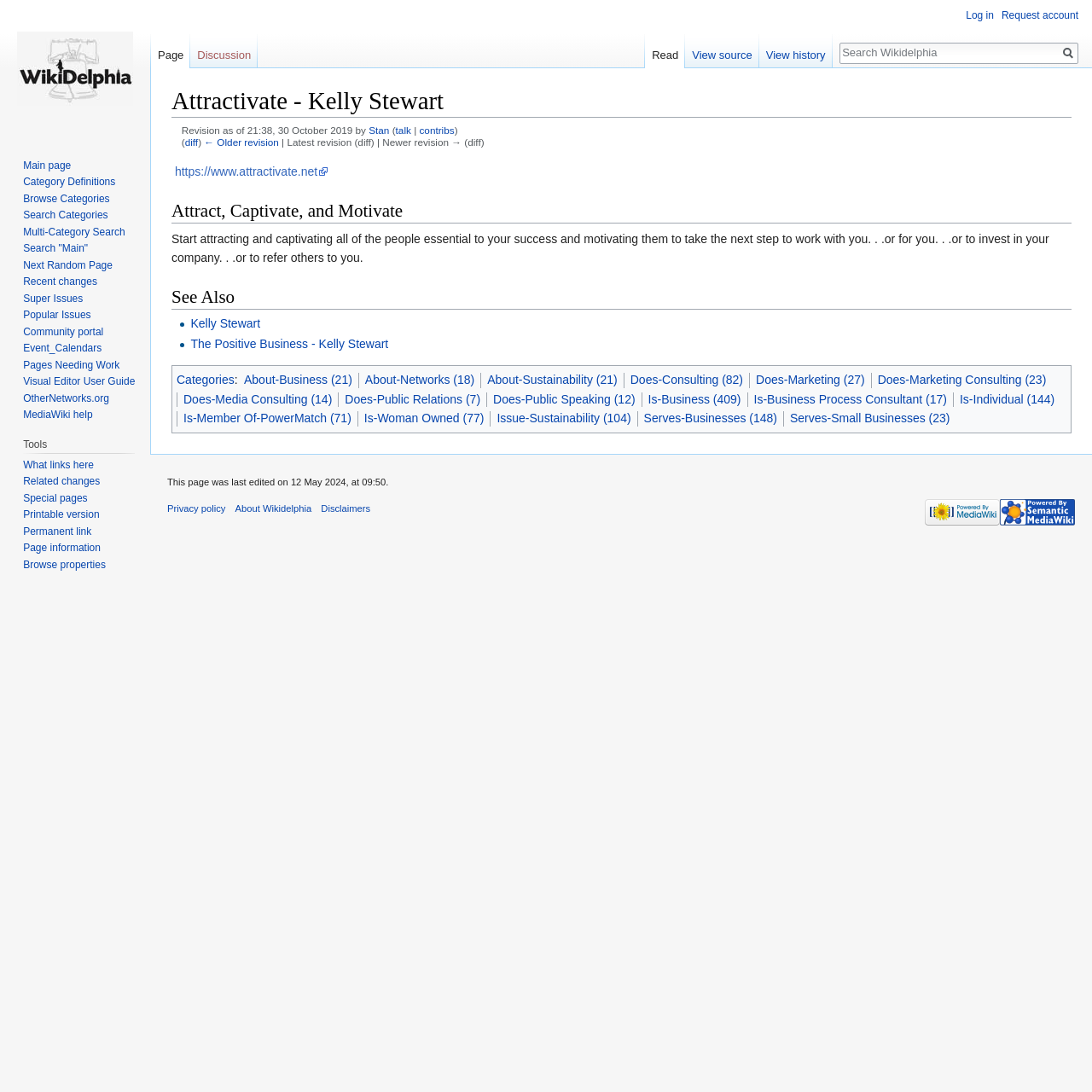Determine the bounding box coordinates of the clickable area required to perform the following instruction: "View history". The coordinates should be represented as four float numbers between 0 and 1: [left, top, right, bottom].

[0.695, 0.031, 0.762, 0.063]